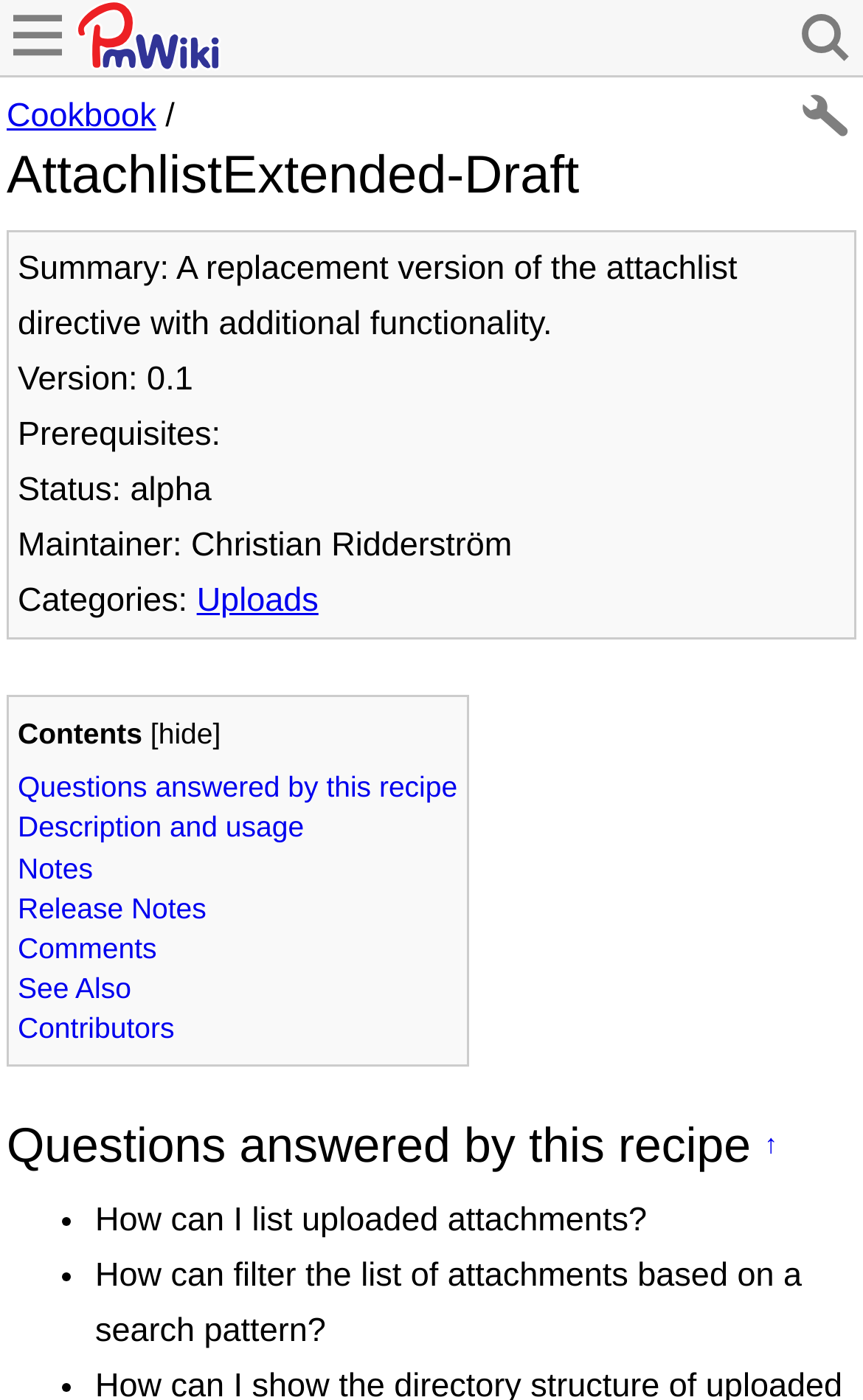What is the version of AttachlistExtended-Draft?
Make sure to answer the question with a detailed and comprehensive explanation.

I found the version number by looking at the text 'Version: 0.1' which is located below the summary of the AttachlistExtended-Draft.